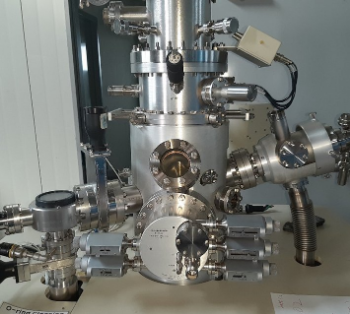Generate a detailed caption for the image.

The image showcases a sophisticated assembly of laboratory equipment, specifically a vacuum chamber or analytical instrument used in semiconductor manufacturing or materials science. The design features a metallic central body with various interconnected pipes and valves, allowing for precise control over the environment within the chamber. Prominent components include a circular flange at the center, surrounded by several pneumatic or manual valves, indicating the capability for gas flow regulation and sample introduction. The intricate arrangement suggests a system engineered for high-performance applications, possibly related to surface analysis or thin film deposition. This equipment typifies the advanced technology utilized in modern scientific research, emphasizing the importance of precision engineering in the pursuit of innovative materials and processes.